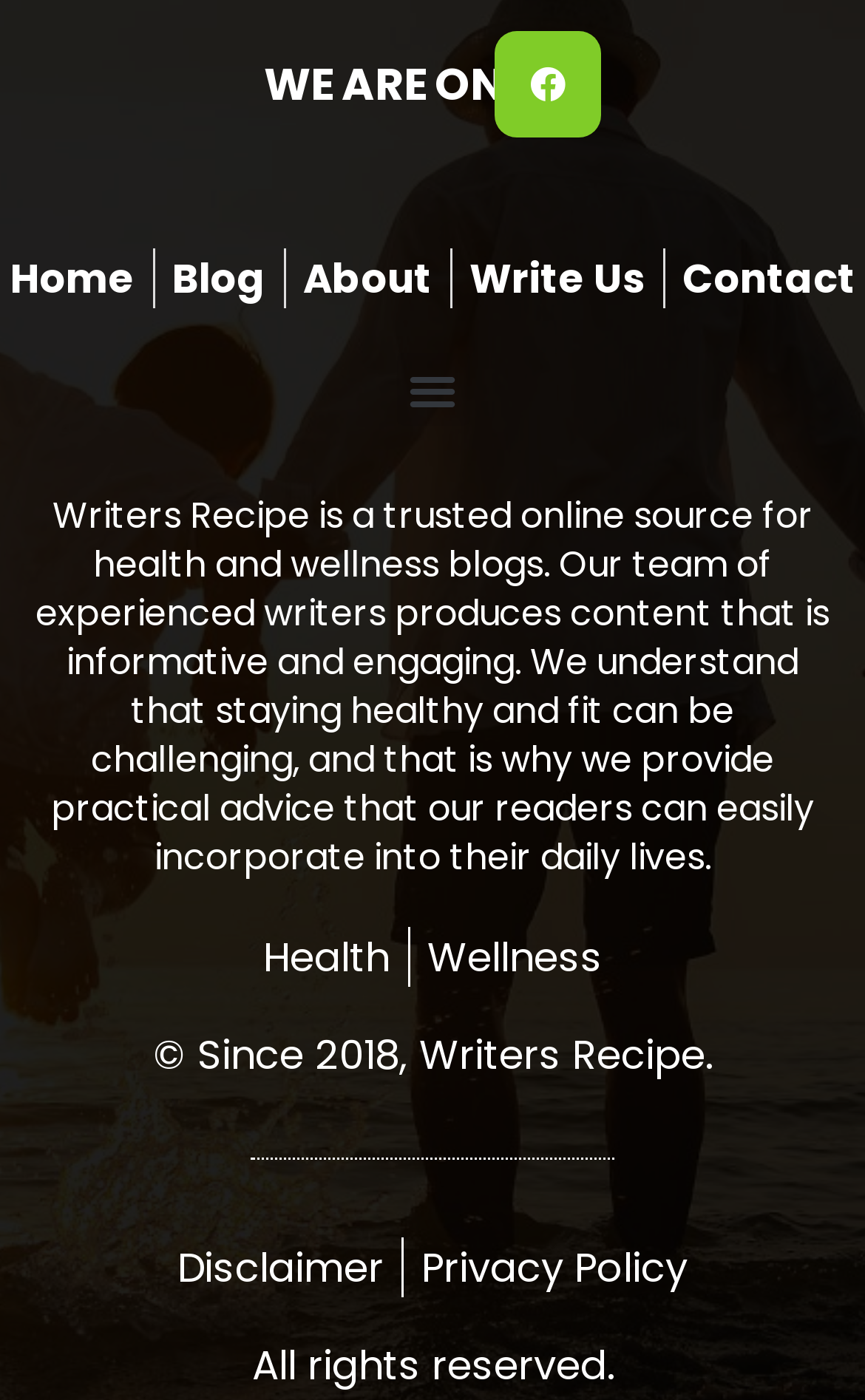What is the copyright year of this website?
Based on the image, answer the question in a detailed manner.

The static text '© Since 2018, Writers Recipe.' indicates that the website has been copyrighted since 2018.